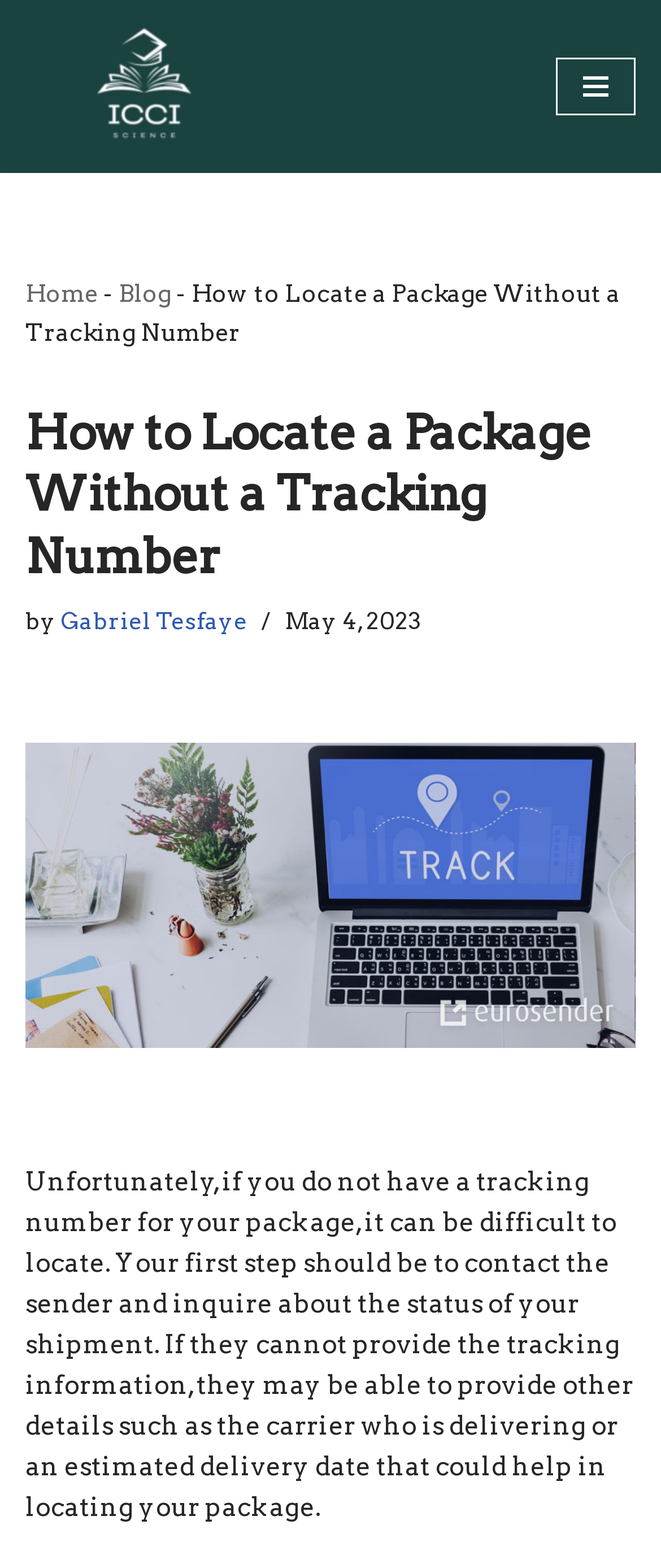What is the purpose of the webpage?
Using the image, answer in one word or phrase.

Locate a package without a tracking number